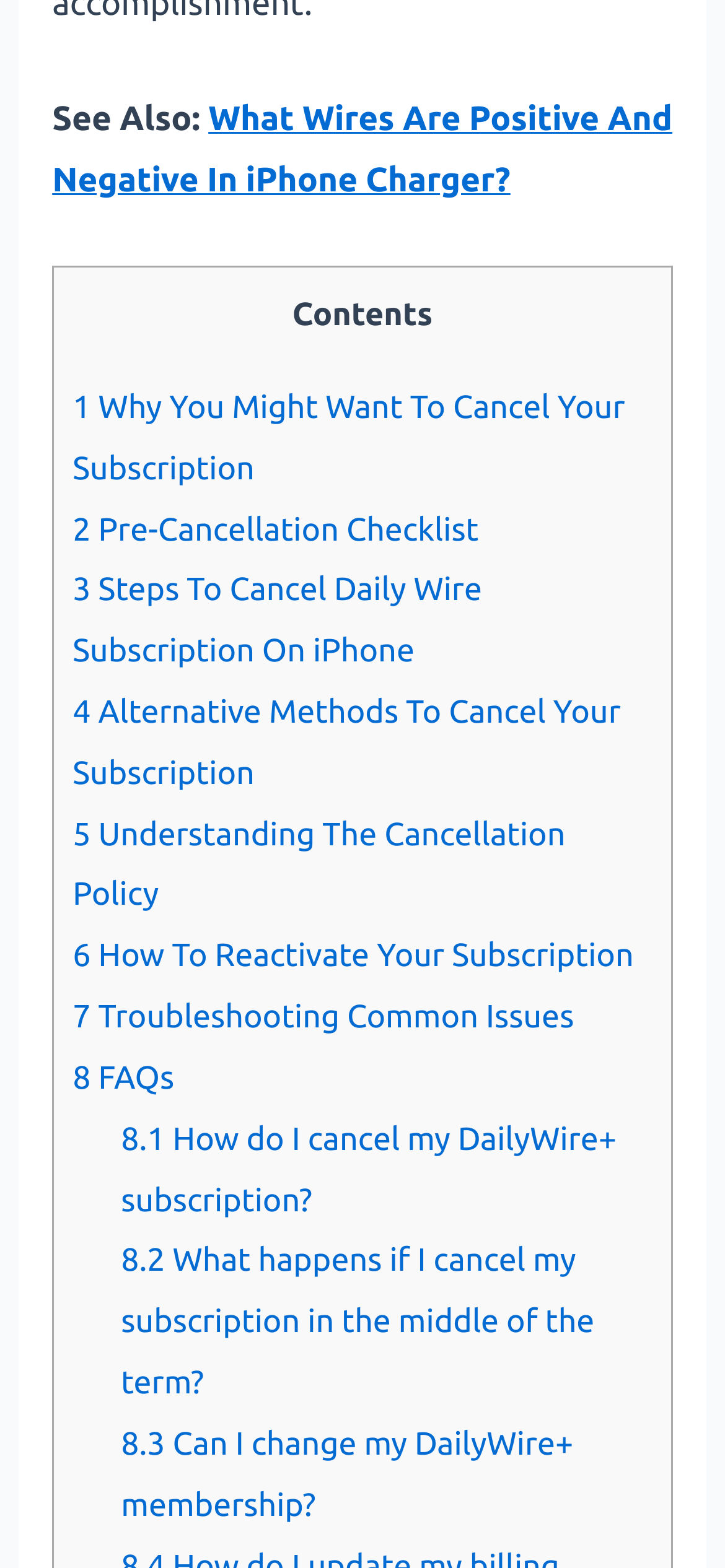What is the purpose of the 'Pre-Cancellation Checklist'?
Please provide a comprehensive answer based on the information in the image.

The link '2 Pre-Cancellation Checklist' is placed before the steps to cancel the subscription, implying that the purpose of this checklist is to be reviewed before canceling the subscription.